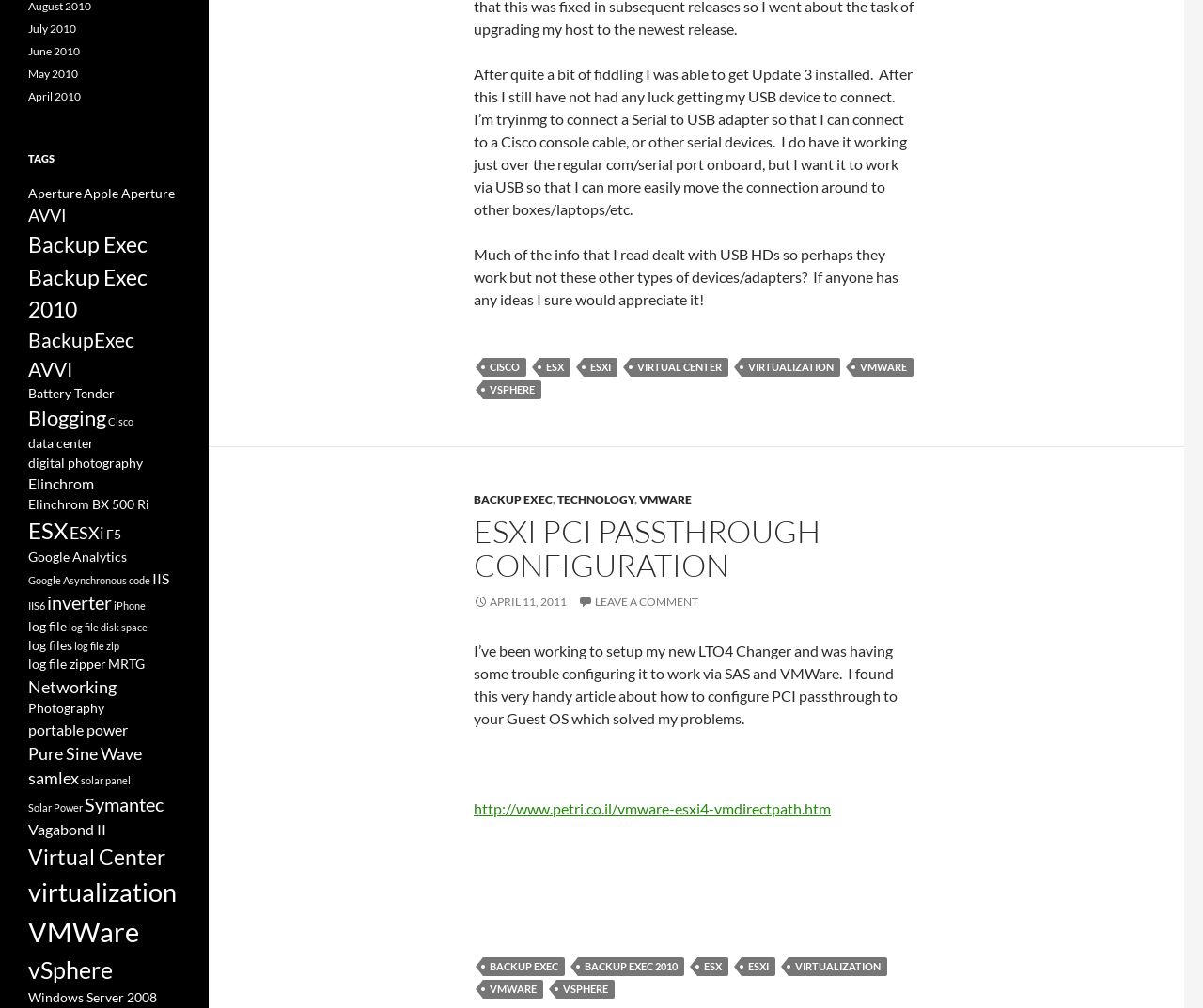Provide the bounding box coordinates in the format (top-left x, top-left y, bottom-right x, bottom-right y). All values are floating point numbers between 0 and 1. Determine the bounding box coordinate of the UI element described as: ESXi PCI Passthrough Configuration

[0.394, 0.508, 0.682, 0.58]